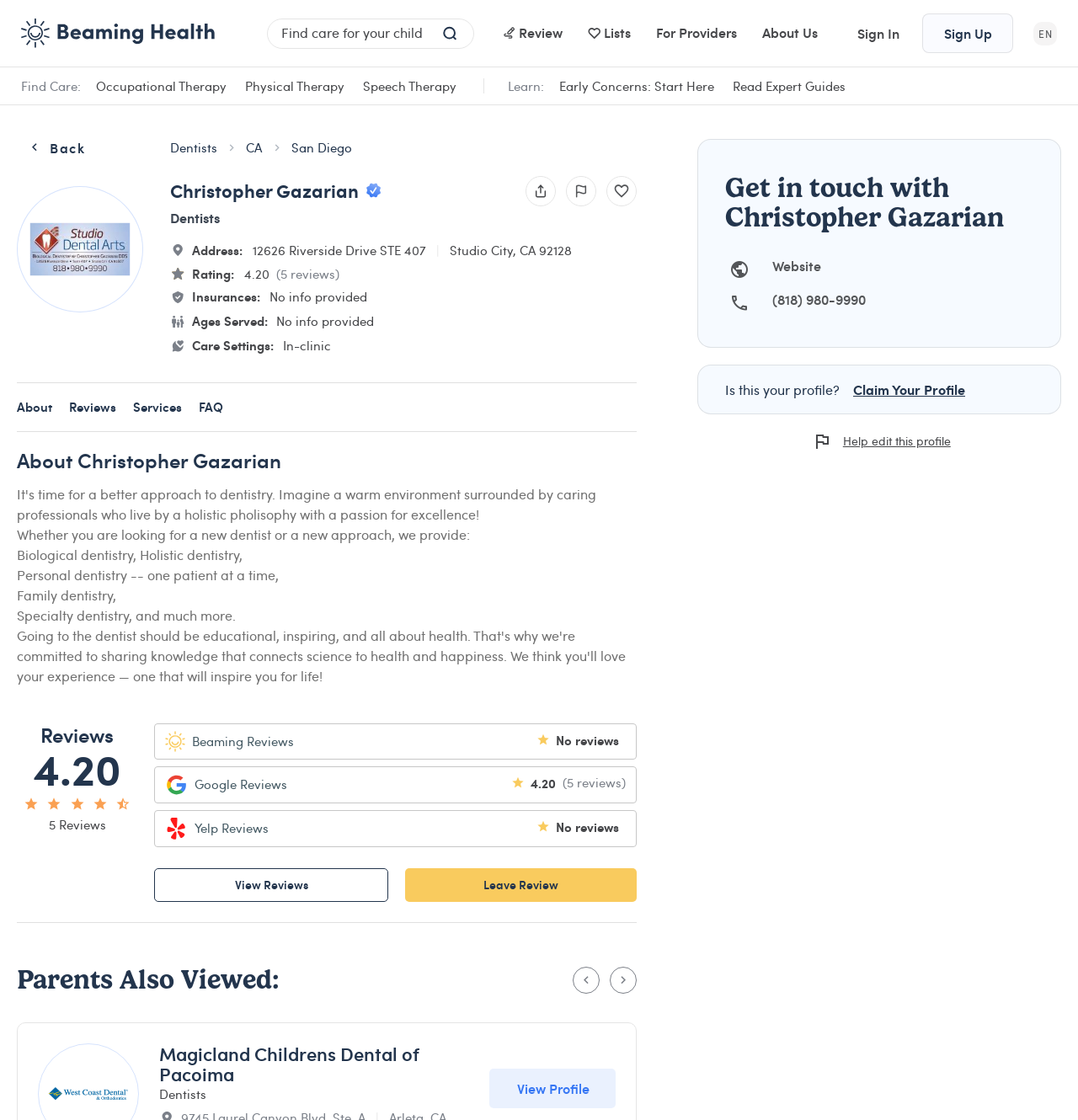Please specify the bounding box coordinates of the element that should be clicked to execute the given instruction: 'Navigate to Home page'. Ensure the coordinates are four float numbers between 0 and 1, expressed as [left, top, right, bottom].

None